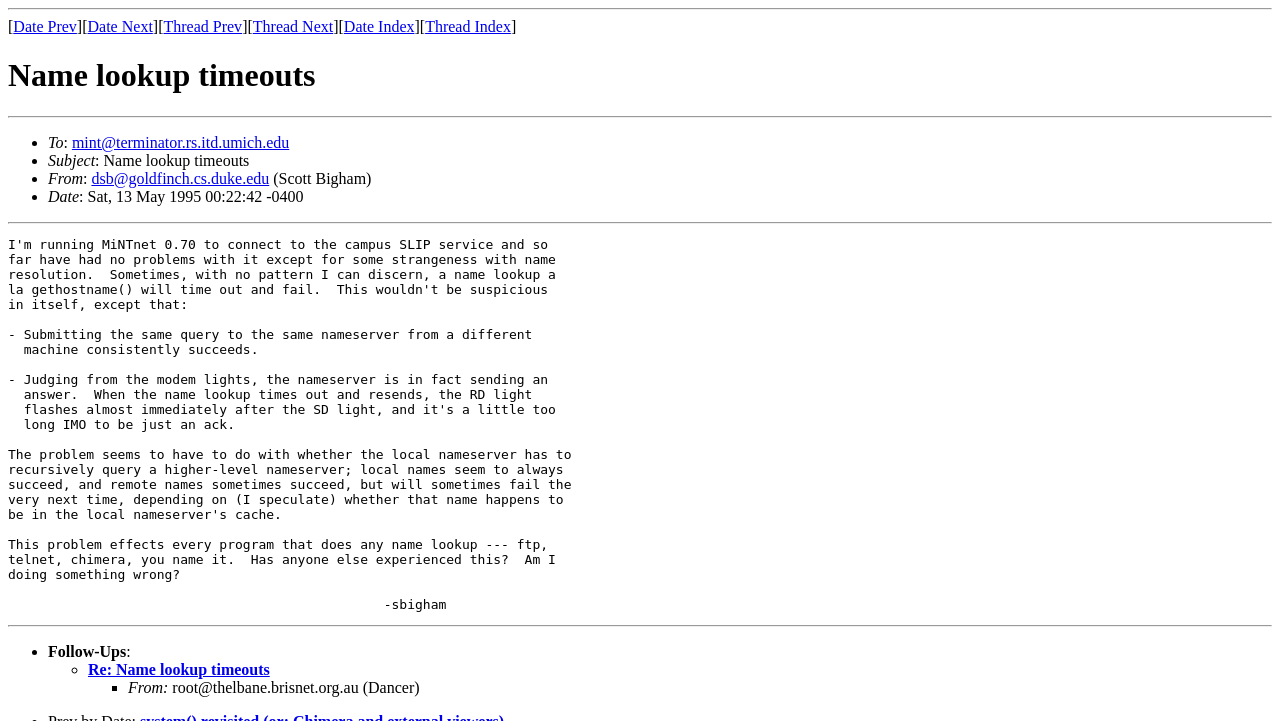Give a one-word or phrase response to the following question: Who is the recipient of the email?

mint@terminator.rs.itd.umich.edu